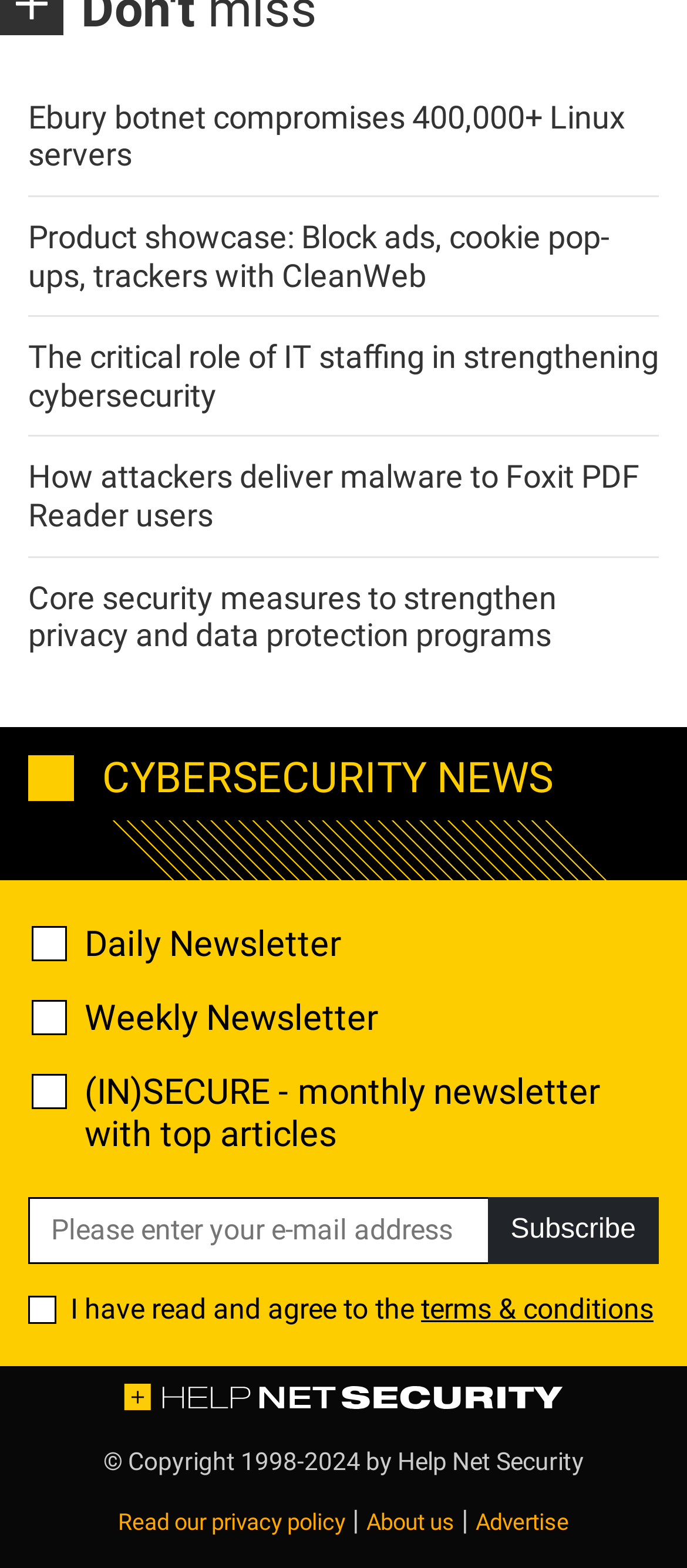Can you identify the bounding box coordinates of the clickable region needed to carry out this instruction: 'Enter your email address'? The coordinates should be four float numbers within the range of 0 to 1, stated as [left, top, right, bottom].

[0.041, 0.764, 0.712, 0.807]